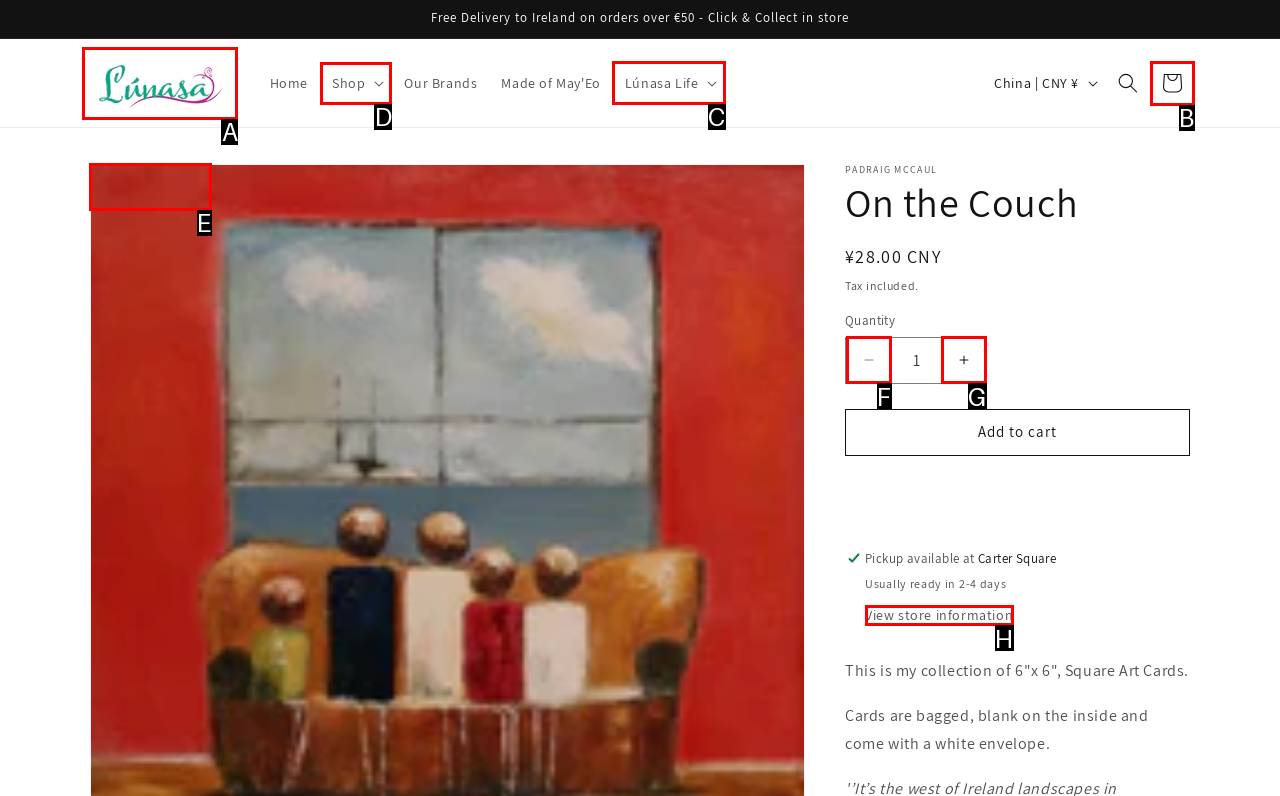Identify the letter of the UI element needed to carry out the task: Click the 'Shop' button
Reply with the letter of the chosen option.

D